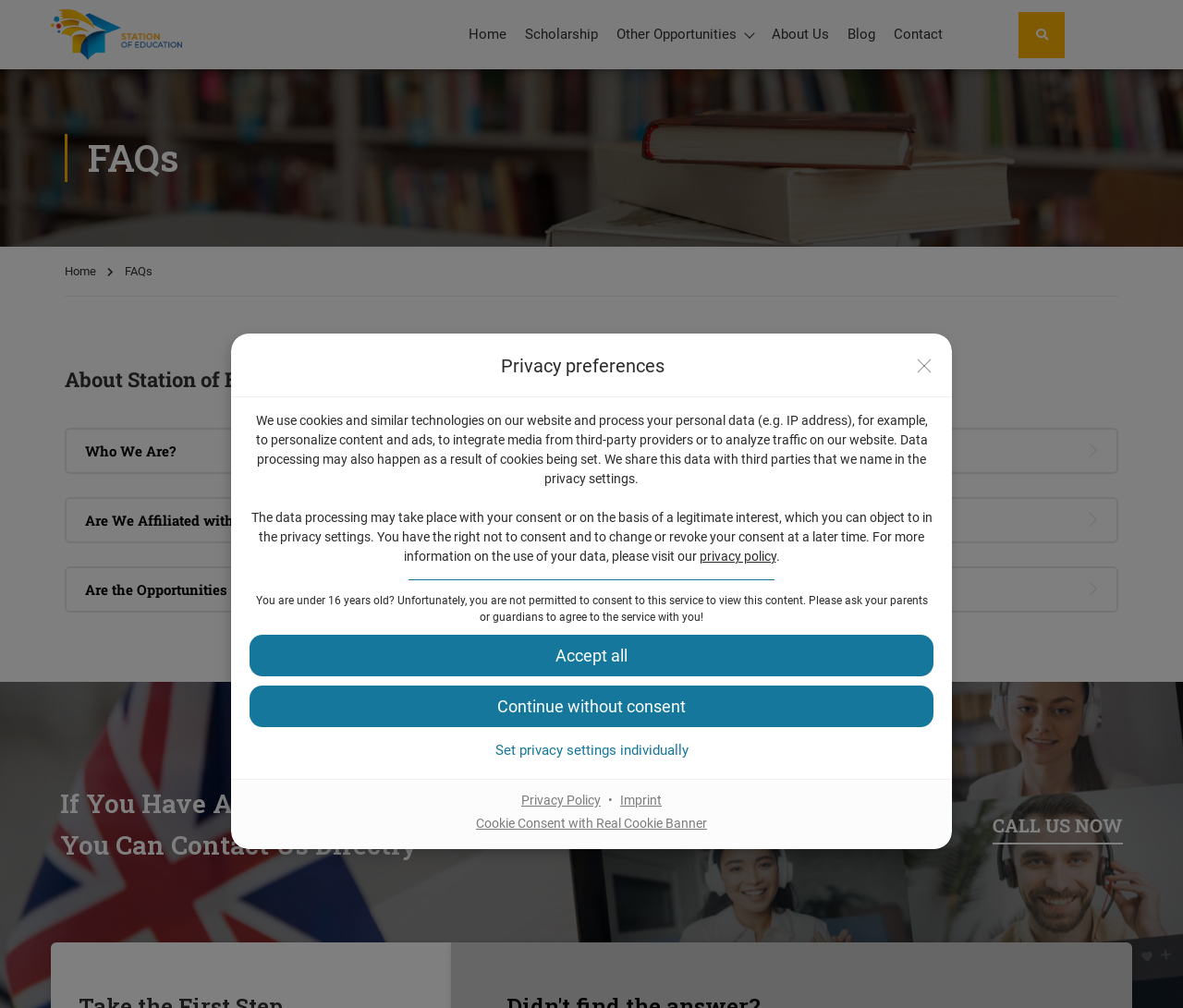Please answer the following question using a single word or phrase: 
How many buttons are available for privacy settings?

3